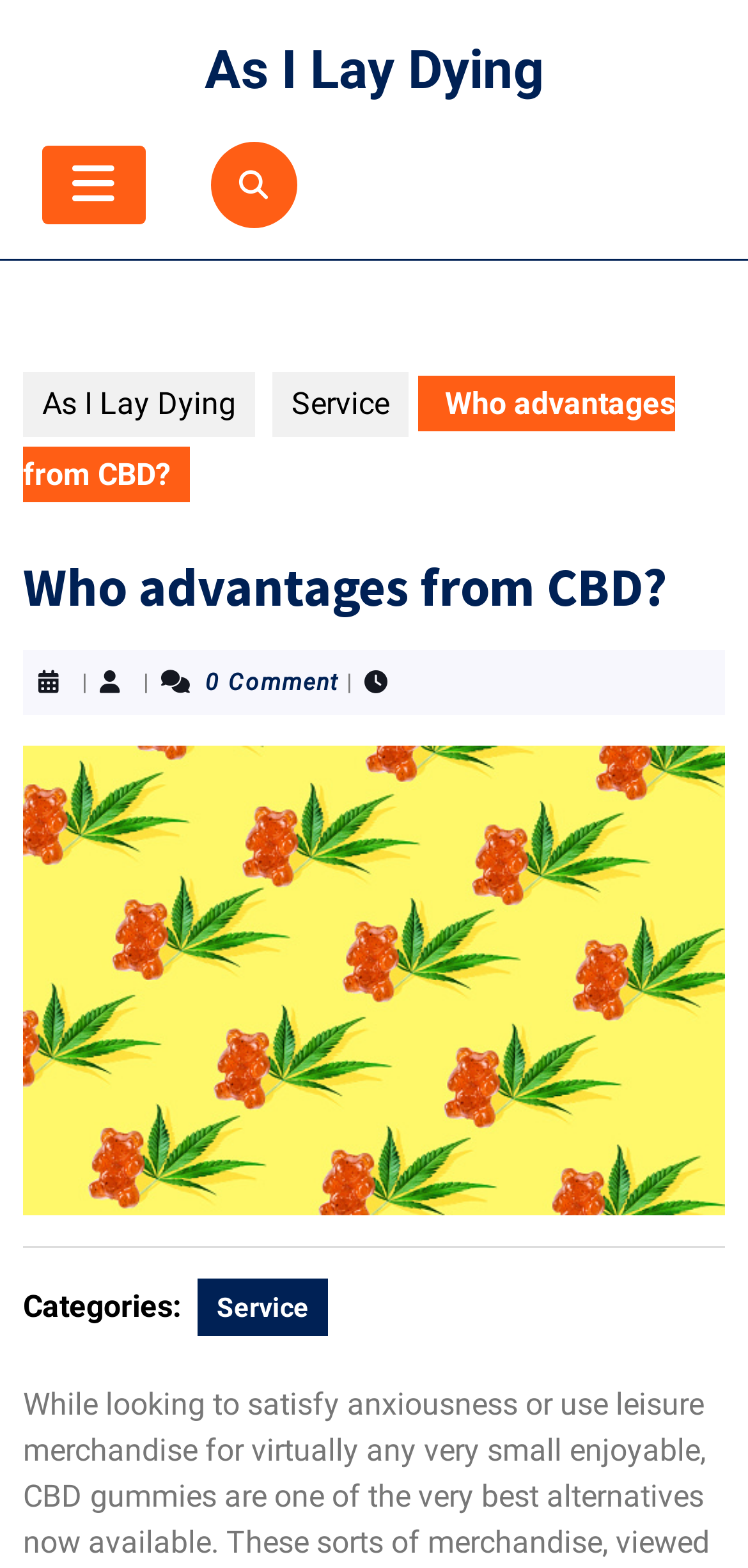Please reply to the following question using a single word or phrase: 
What is the text of the main heading?

Who advantages from CBD?